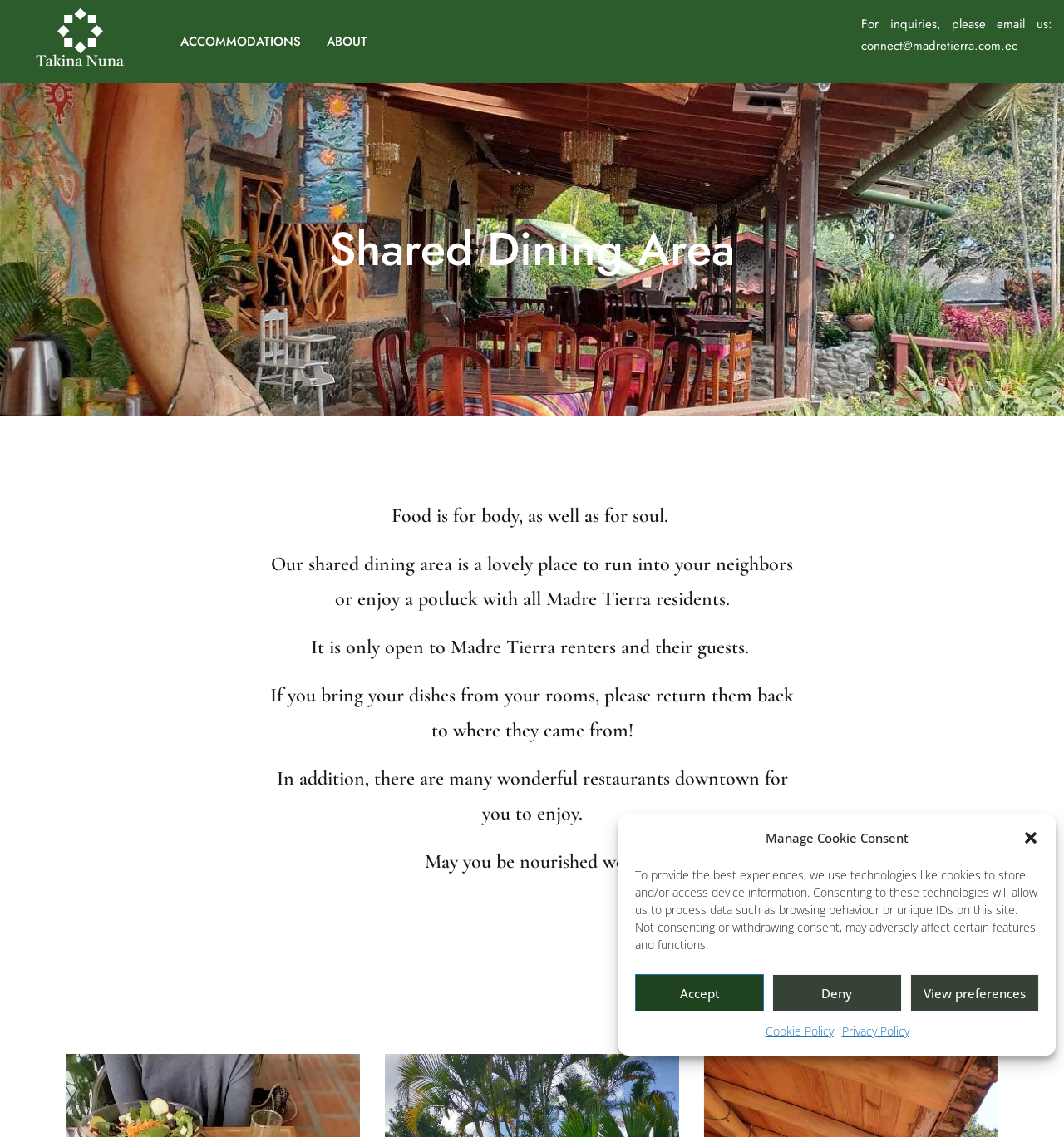Please specify the bounding box coordinates in the format (top-left x, top-left y, bottom-right x, bottom-right y), with all values as floating point numbers between 0 and 1. Identify the bounding box of the UI element described by: Accept

[0.597, 0.857, 0.718, 0.89]